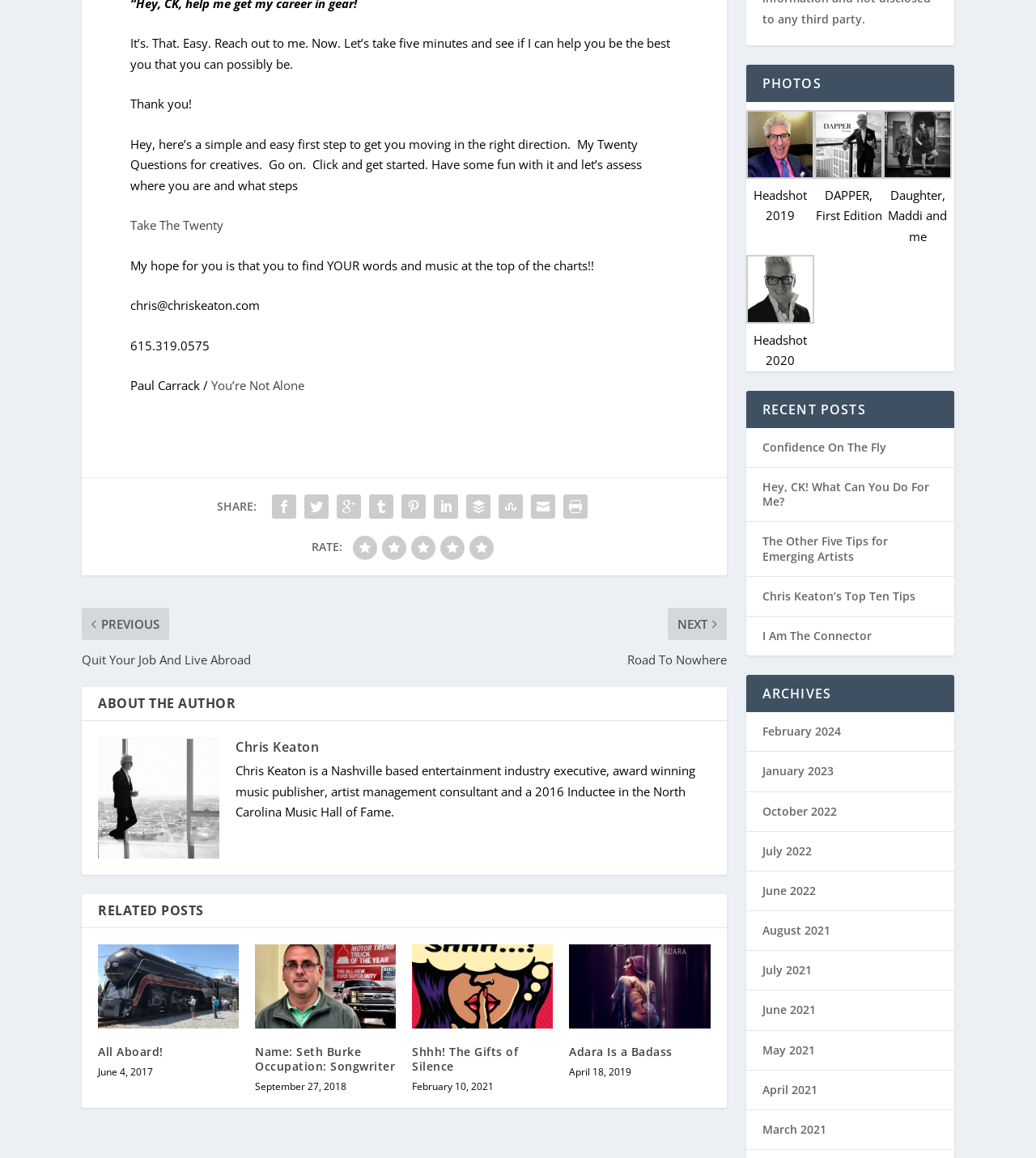Give a short answer to this question using one word or a phrase:
What is the contact email of the author?

chris@chriskeaton.com